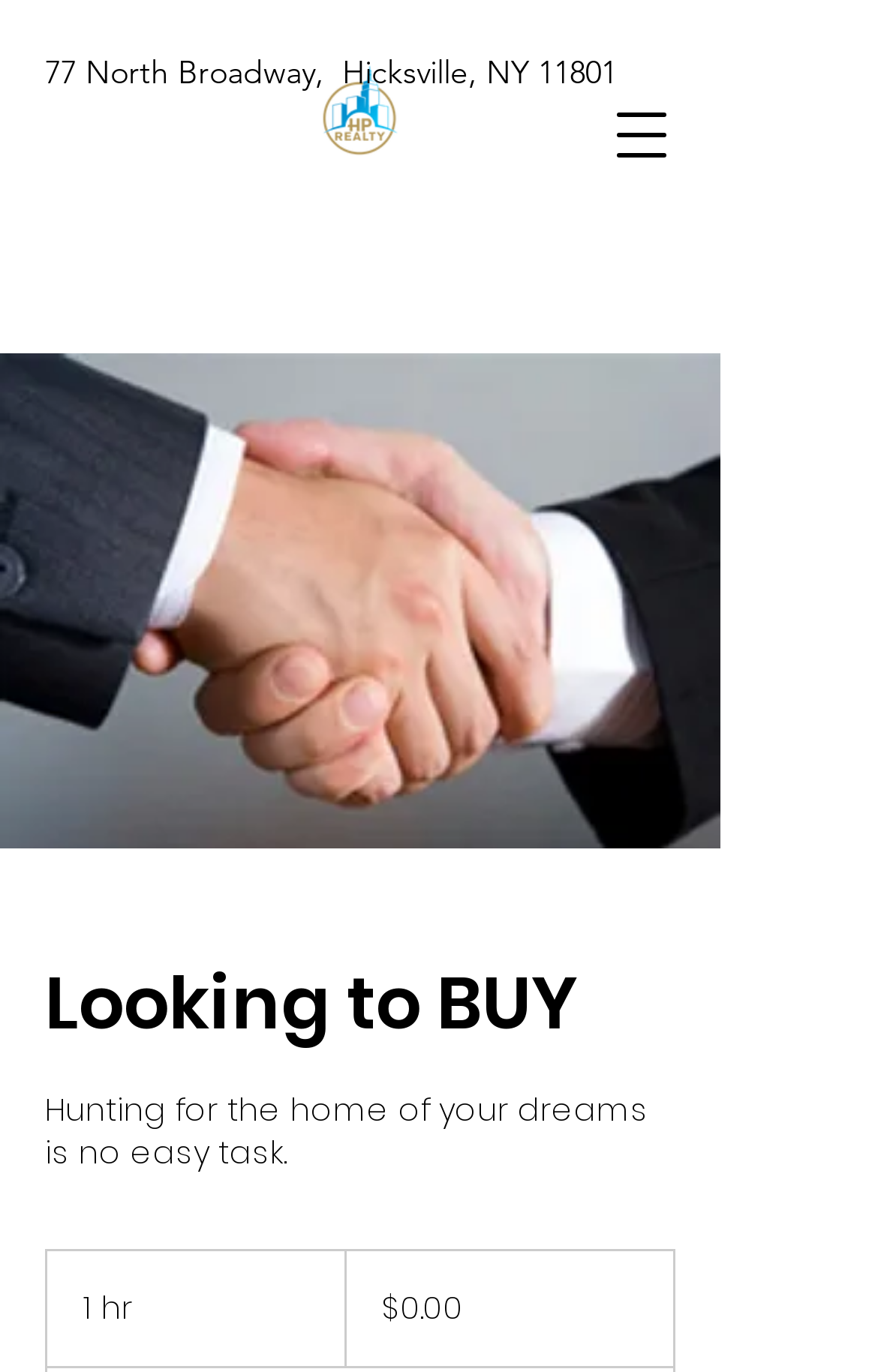What is the current price mentioned on the webpage?
Could you please answer the question thoroughly and with as much detail as possible?

I found the price by looking at the static text element located at the bottom of the webpage, which displays the price '0.00 US dollars'.